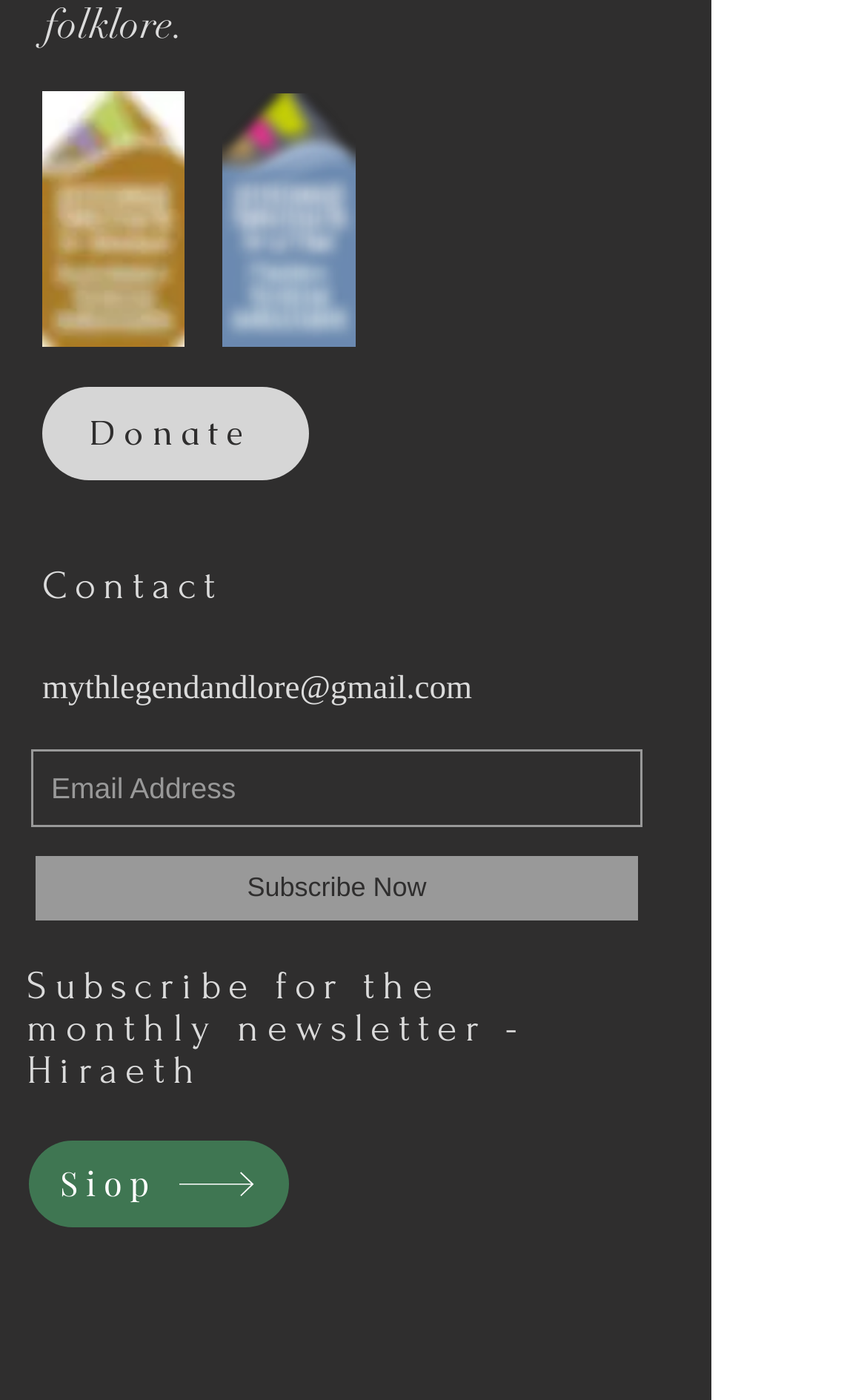Find the bounding box coordinates for the area you need to click to carry out the instruction: "View the primary menu". The coordinates should be four float numbers between 0 and 1, indicated as [left, top, right, bottom].

None